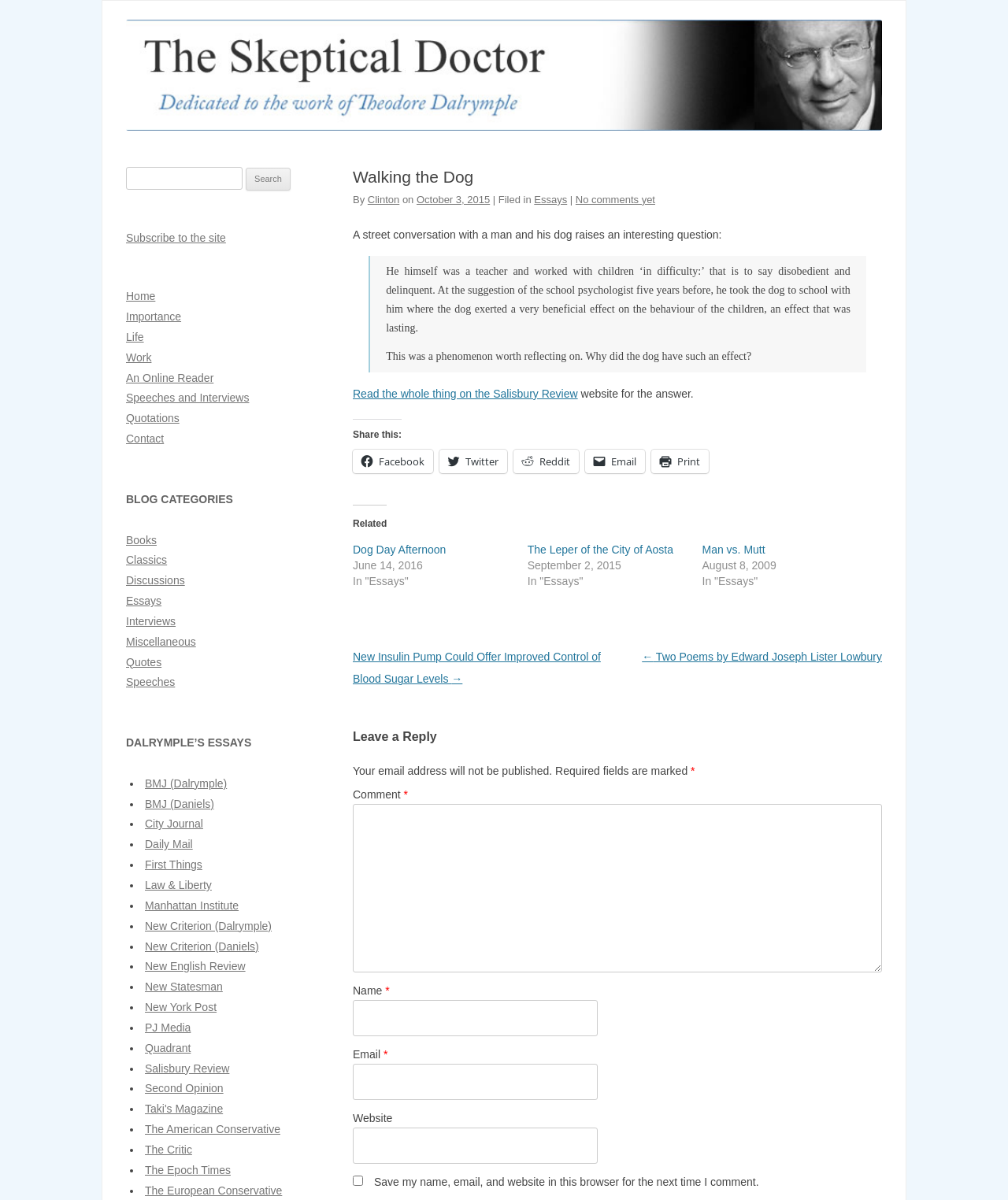Please determine the bounding box coordinates of the area that needs to be clicked to complete this task: 'Search for something on the site'. The coordinates must be four float numbers between 0 and 1, formatted as [left, top, right, bottom].

None